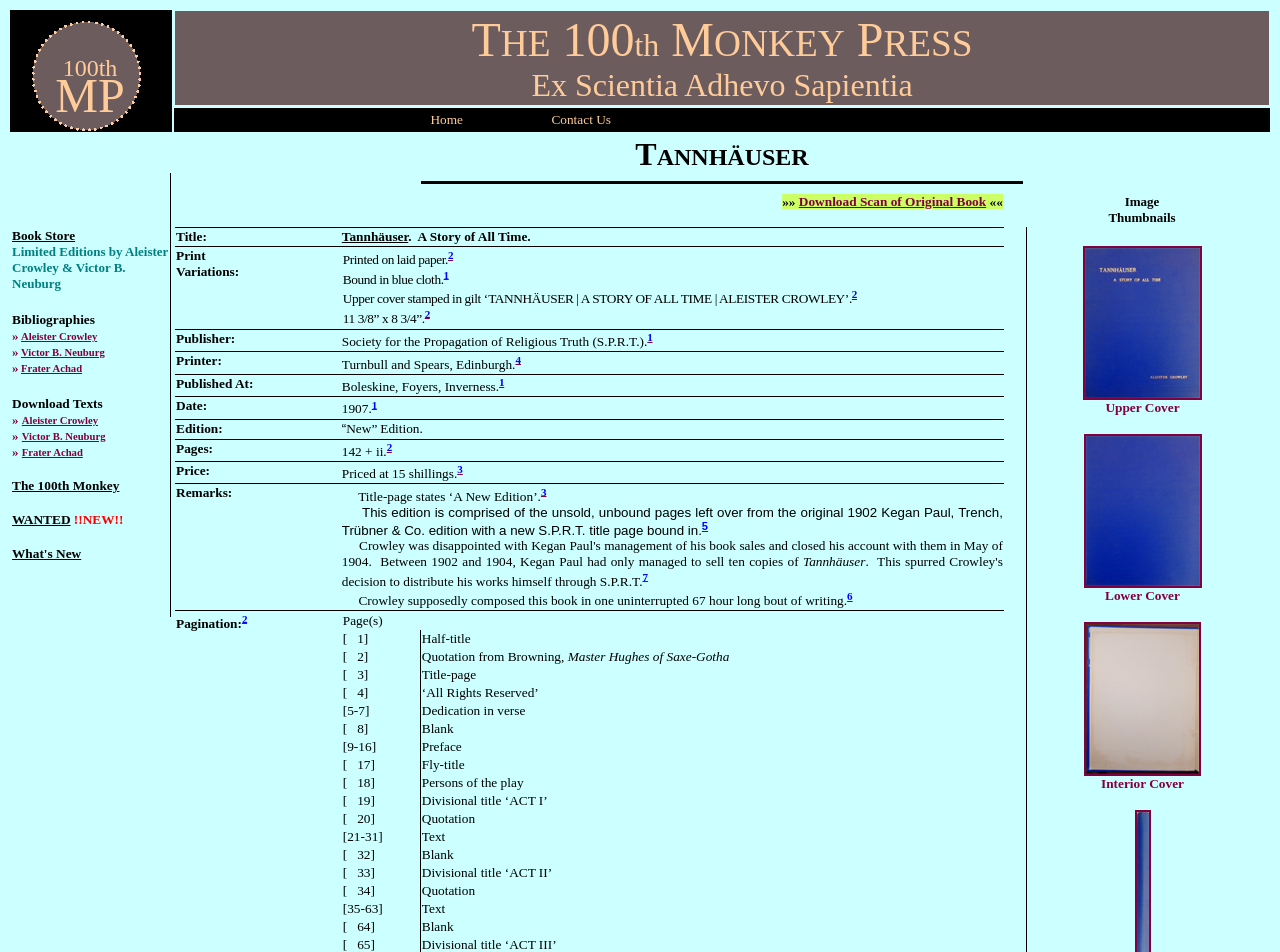Please answer the following question using a single word or phrase: 
What is the size of the book?

11 3/8” x 8 3/4”